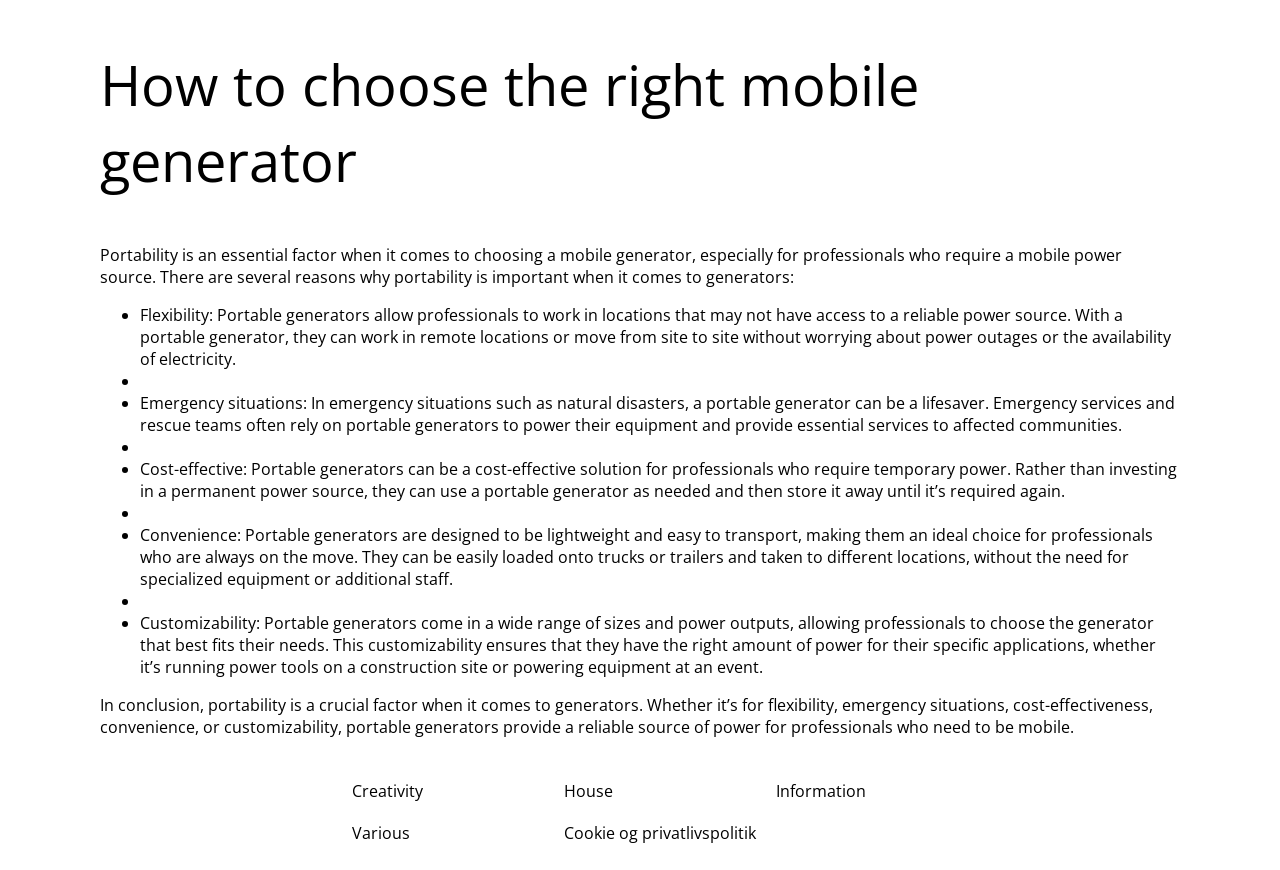Given the content of the image, can you provide a detailed answer to the question?
What is the advantage of portable generators in terms of transportation?

The webpage highlights that portable generators are designed to be lightweight and easy to transport, making them an ideal choice for professionals who are always on the move. They can be easily loaded onto trucks or trailers and taken to different locations, without the need for specialized equipment or additional staff.